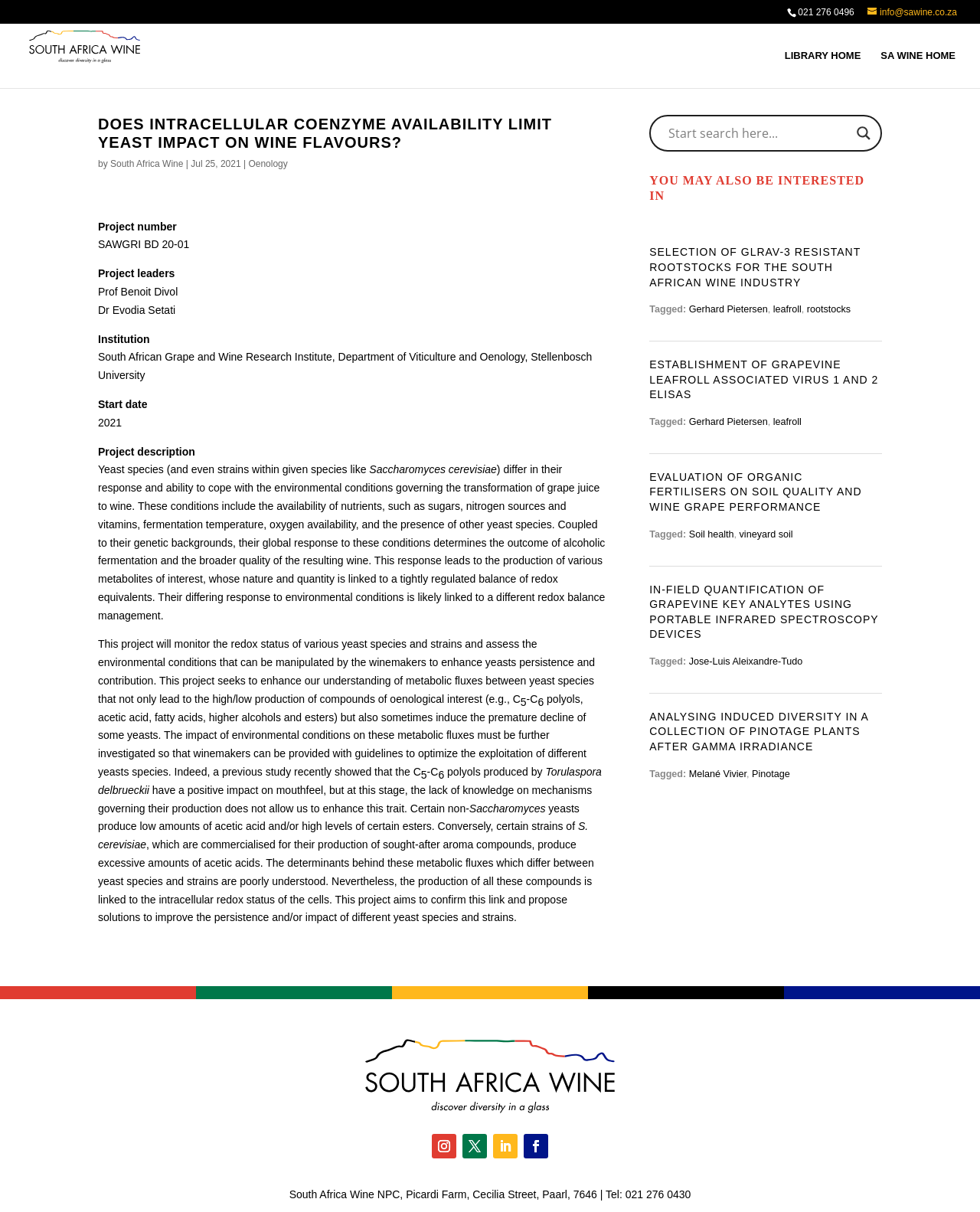Please identify the bounding box coordinates of the clickable region that I should interact with to perform the following instruction: "Click on the 'LIBRARY HOME' link". The coordinates should be expressed as four float numbers between 0 and 1, i.e., [left, top, right, bottom].

[0.801, 0.042, 0.878, 0.073]